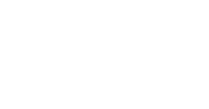When was the publication date of the news update?
Using the information from the image, provide a comprehensive answer to the question.

The publication date of the news update is mentioned in the caption as 'May 12, 2024', indicating that the information provided is timely and relevant to the current events.